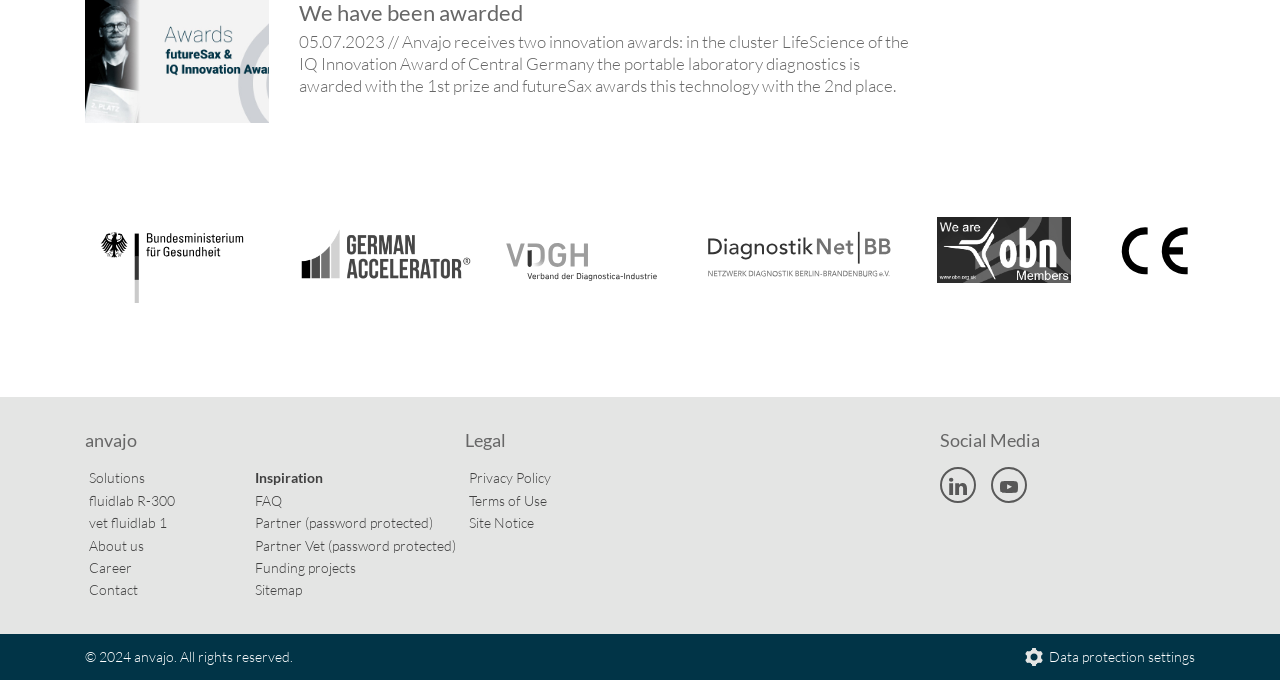What is the copyright year of anvajo?
Please utilize the information in the image to give a detailed response to the question.

The answer can be found in the static text element at the bottom of the webpage with the text '© 2024 anvajo. All rights reserved.'